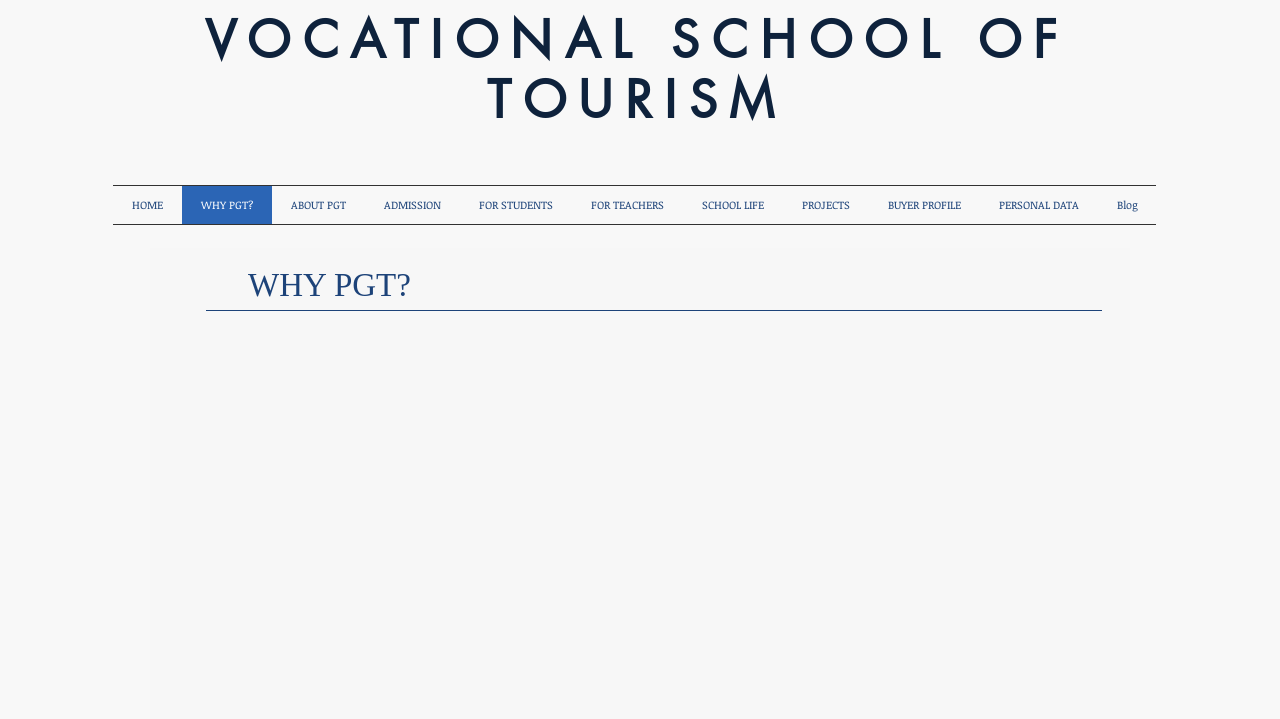Could you highlight the region that needs to be clicked to execute the instruction: "Go to the home page"?

[0.088, 0.259, 0.142, 0.312]